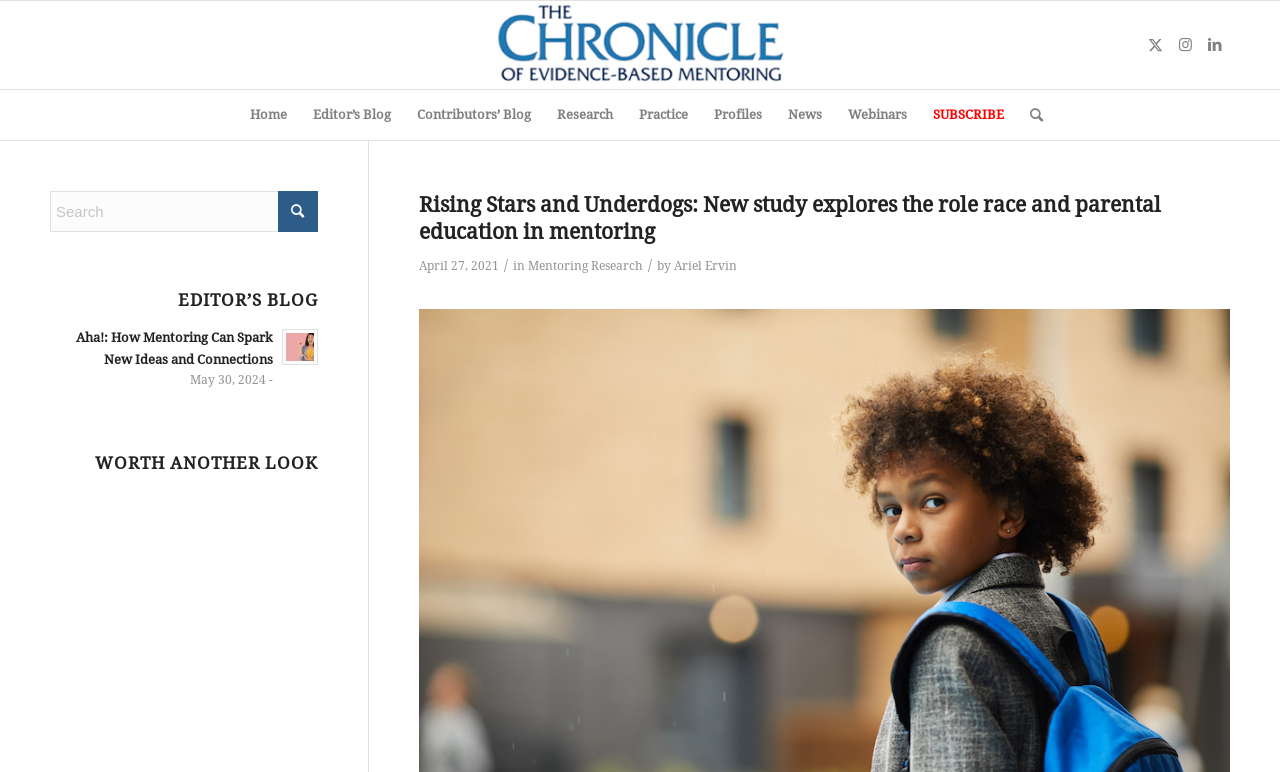What is the category of the article?
Provide a detailed and extensive answer to the question.

The category of the article is 'Mentoring Research', which is indicated by the link 'Mentoring Research' below the title of the article.